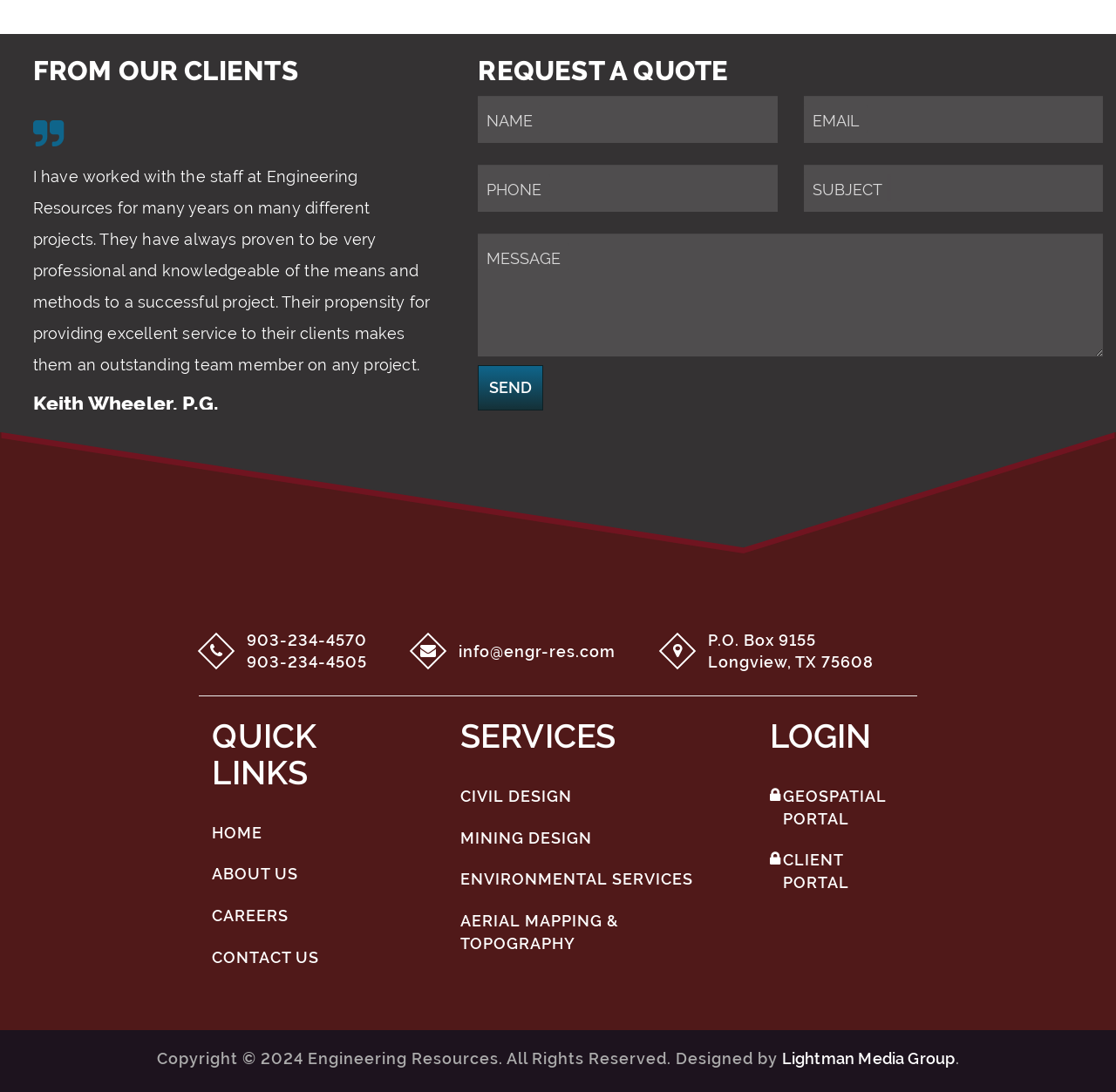Please determine the bounding box coordinates of the element to click on in order to accomplish the following task: "Visit the client portal". Ensure the coordinates are four float numbers ranging from 0 to 1, i.e., [left, top, right, bottom].

[0.678, 0.77, 0.822, 0.827]